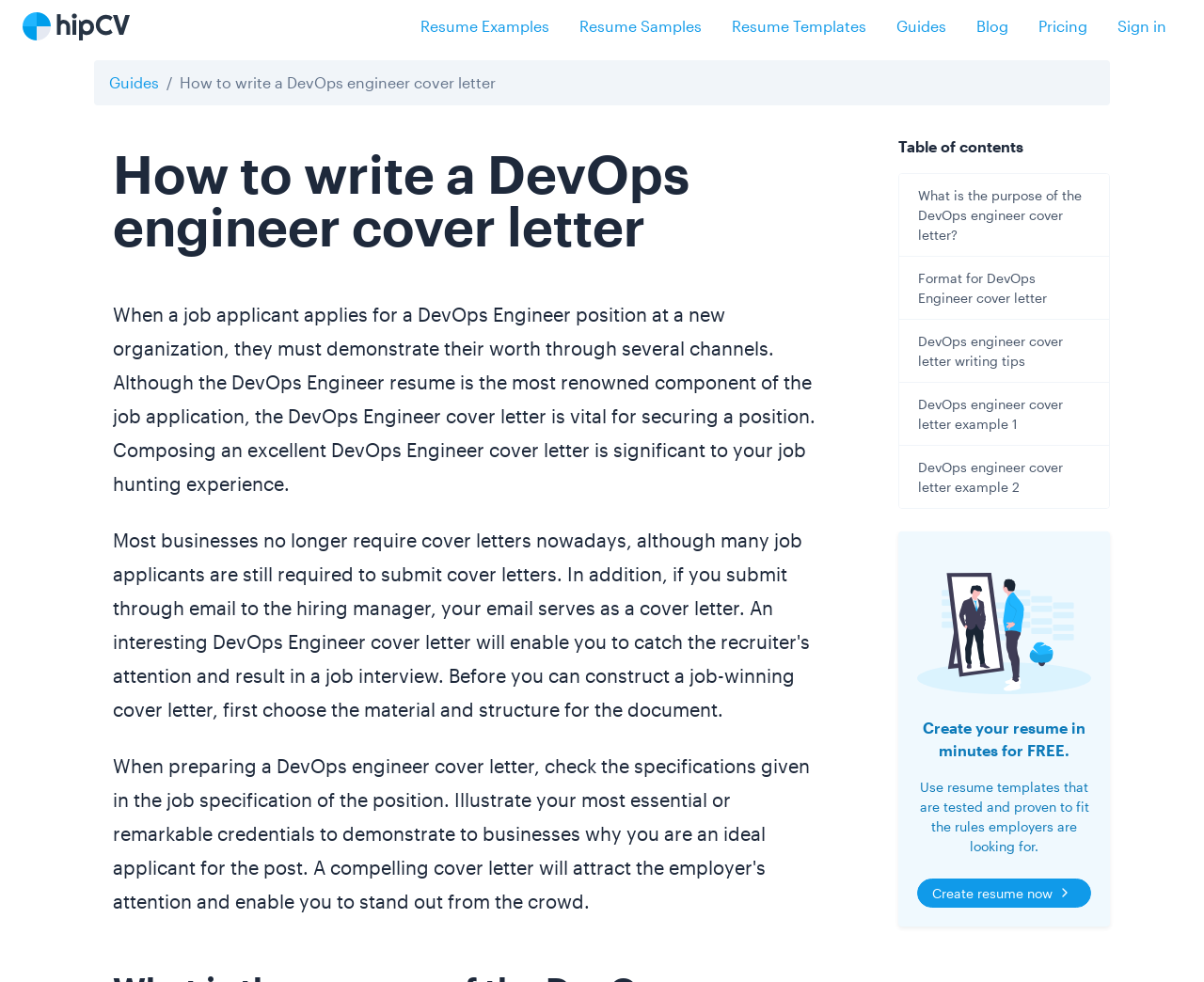With reference to the image, please provide a detailed answer to the following question: What is the benefit of using resume templates on this website?

According to the webpage, using resume templates on this website ensures that the resume fits the rules that employers are looking for, increasing the chances of getting hired.